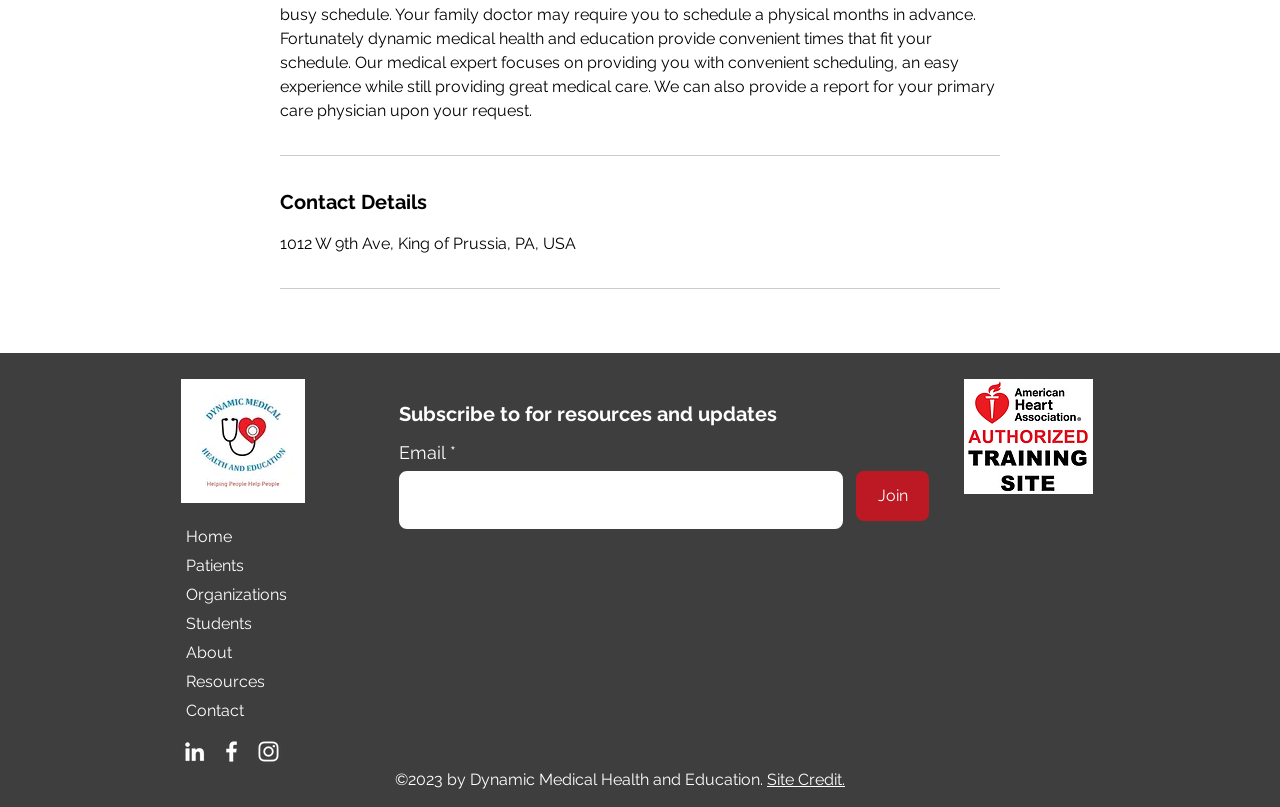Using the provided description aria-label="Instagram", find the bounding box coordinates for the UI element. Provide the coordinates in (top-left x, top-left y, bottom-right x, bottom-right y) format, ensuring all values are between 0 and 1.

[0.199, 0.915, 0.22, 0.948]